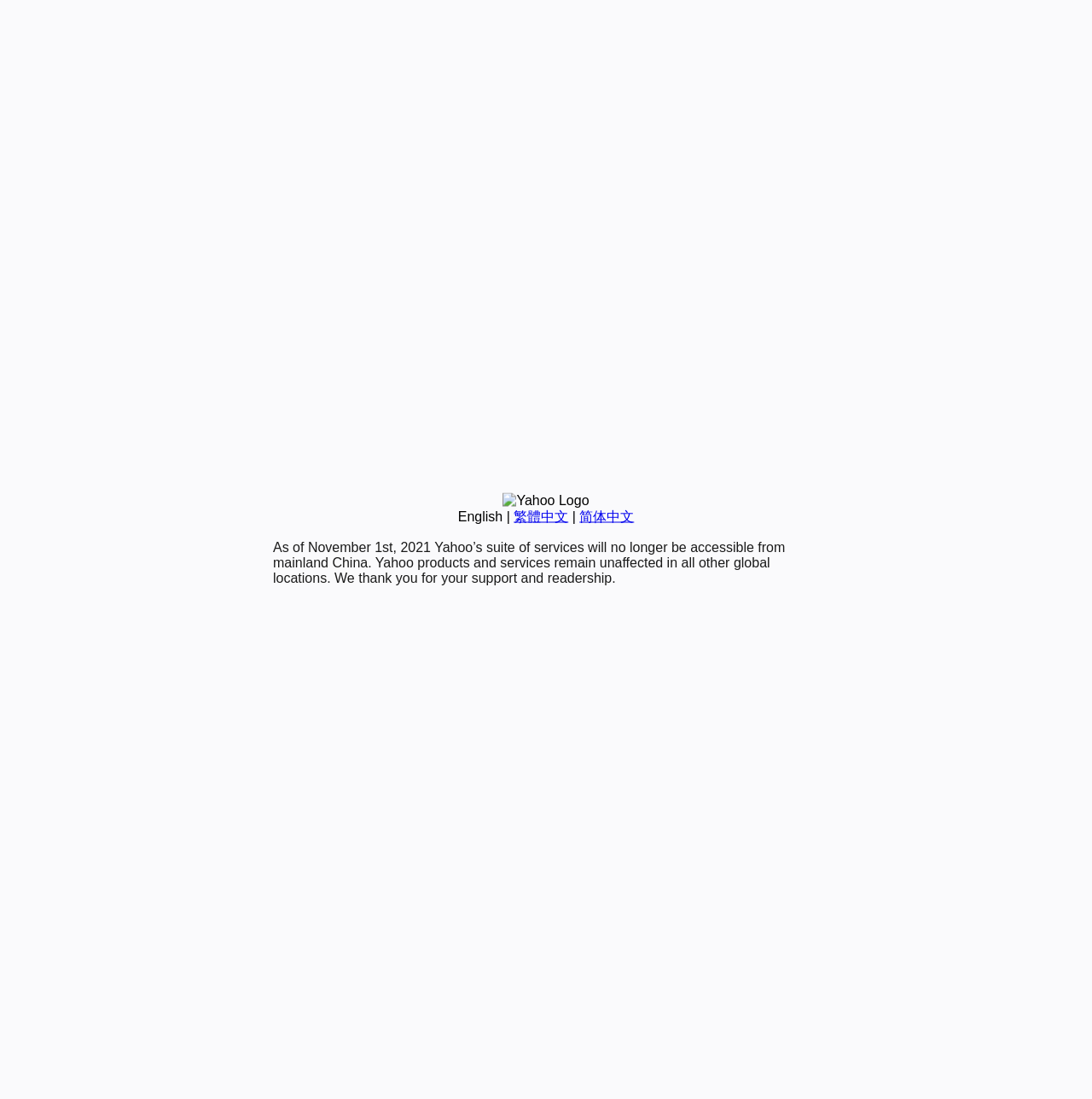Locate the bounding box coordinates of the UI element described by: "繁體中文". Provide the coordinates as four float numbers between 0 and 1, formatted as [left, top, right, bottom].

[0.47, 0.463, 0.52, 0.476]